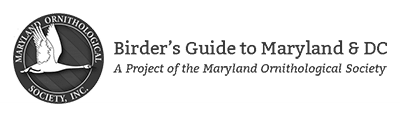Provide a brief response to the question below using a single word or phrase: 
What is the affiliation of the guide?

Maryland Ornithological Society, Inc.